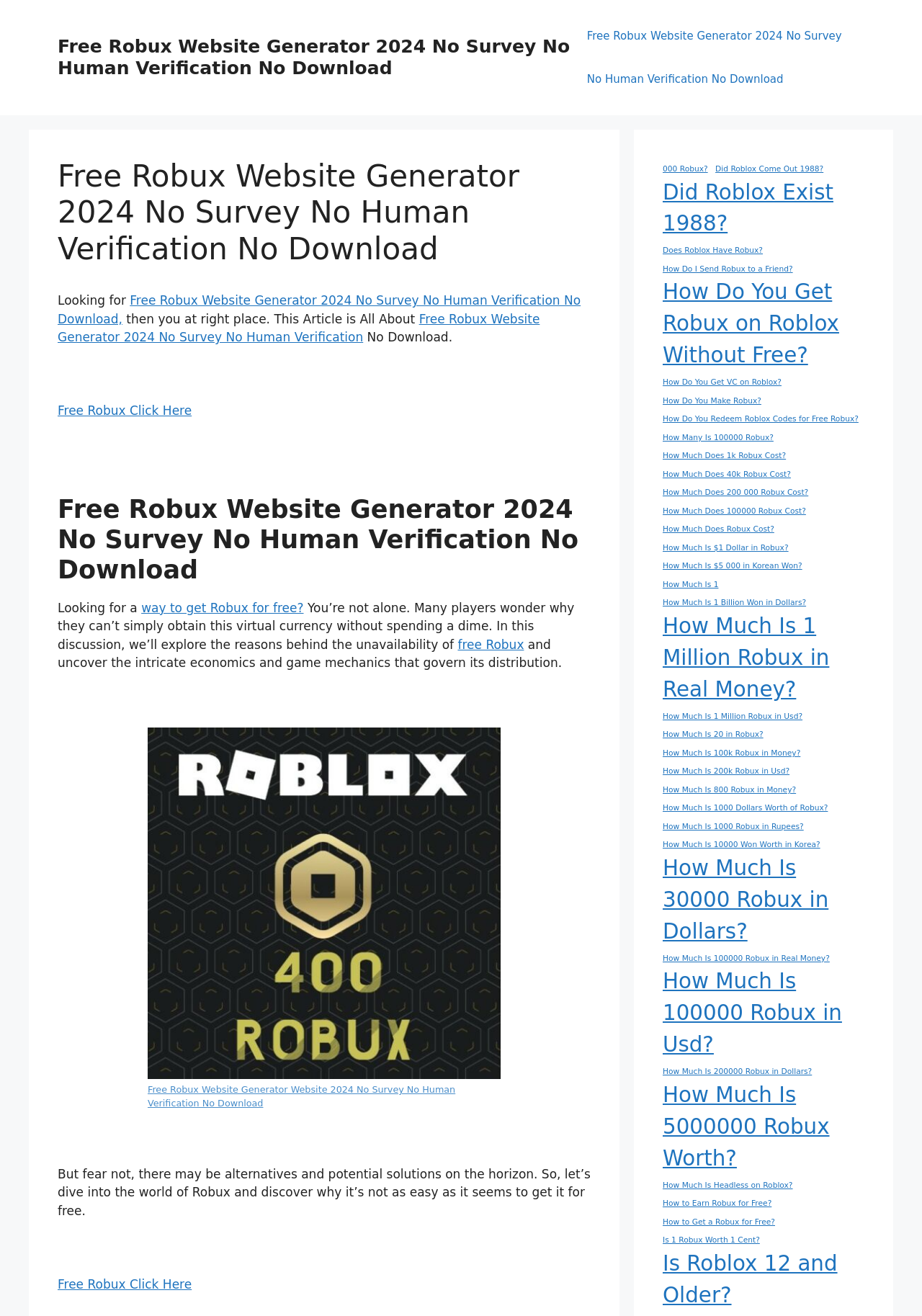Based on the image, provide a detailed response to the question:
What is the purpose of the image on the webpage?

The image on the webpage is used to illustrate the concept of a free Robux generator, which is the main topic of the webpage. It provides a visual representation of the idea, making it easier for users to understand the content.